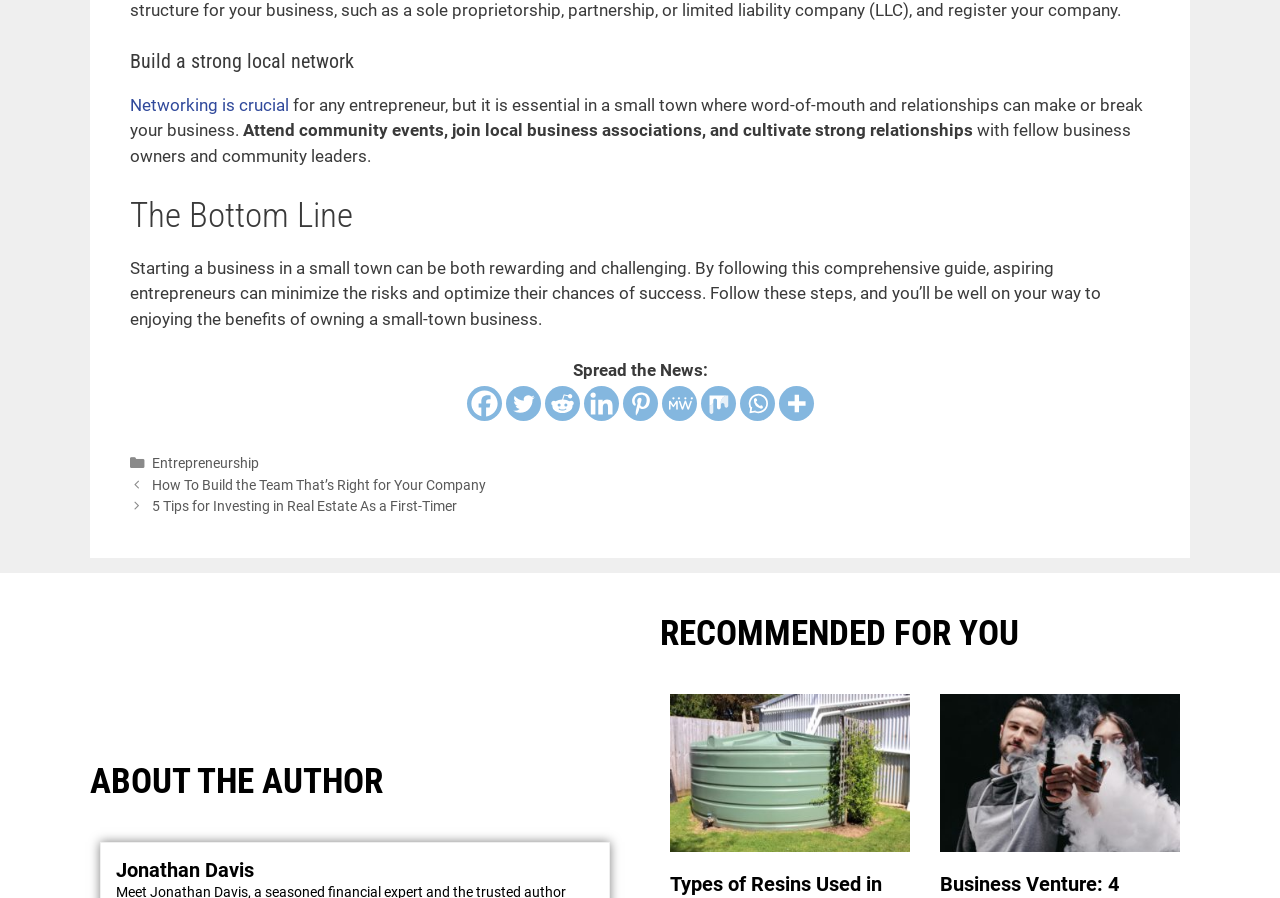Please find the bounding box coordinates for the clickable element needed to perform this instruction: "Learn about Water Tank".

[0.523, 0.773, 0.711, 0.949]